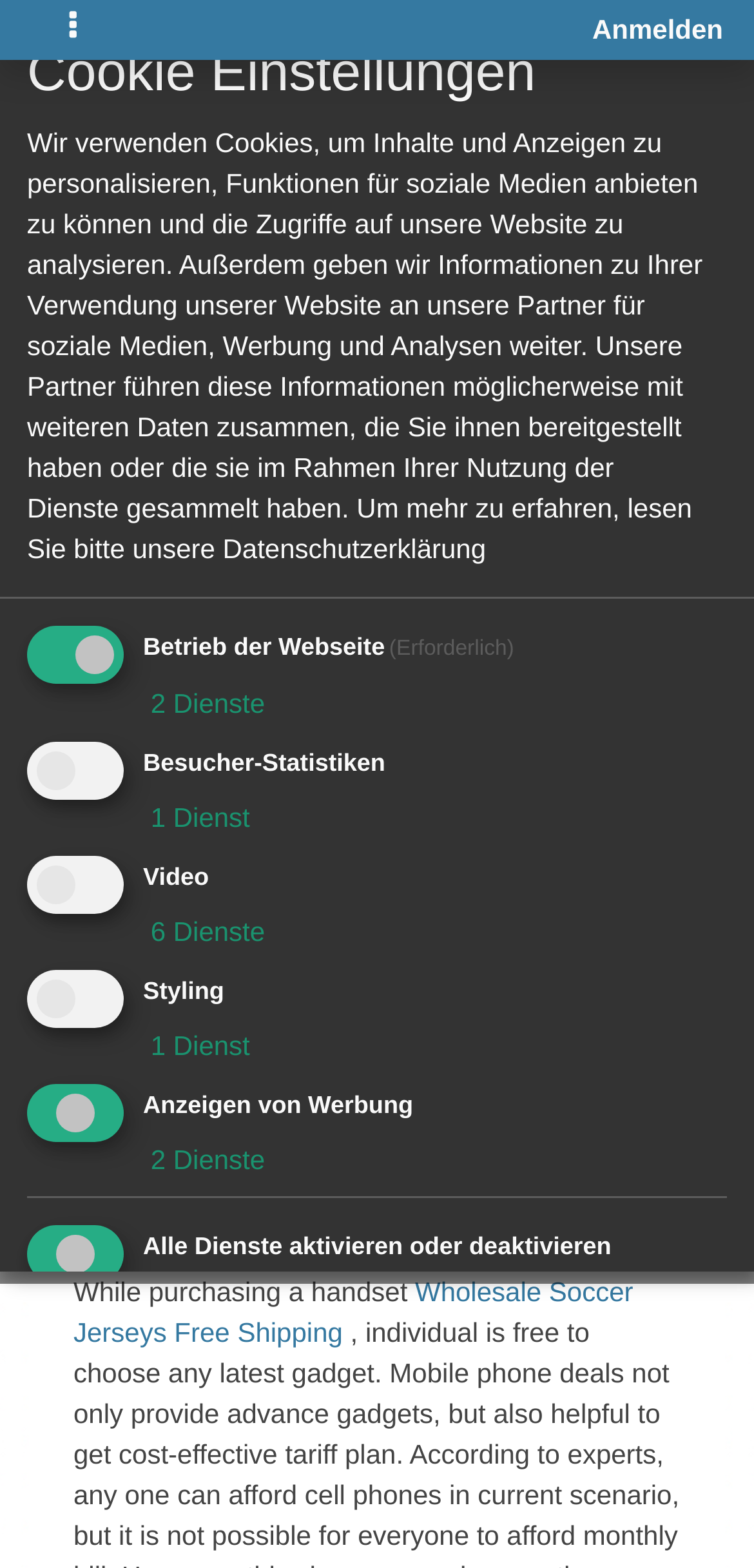Provide the bounding box coordinates of the UI element this sentence describes: "parent_node: Search name="s"".

None